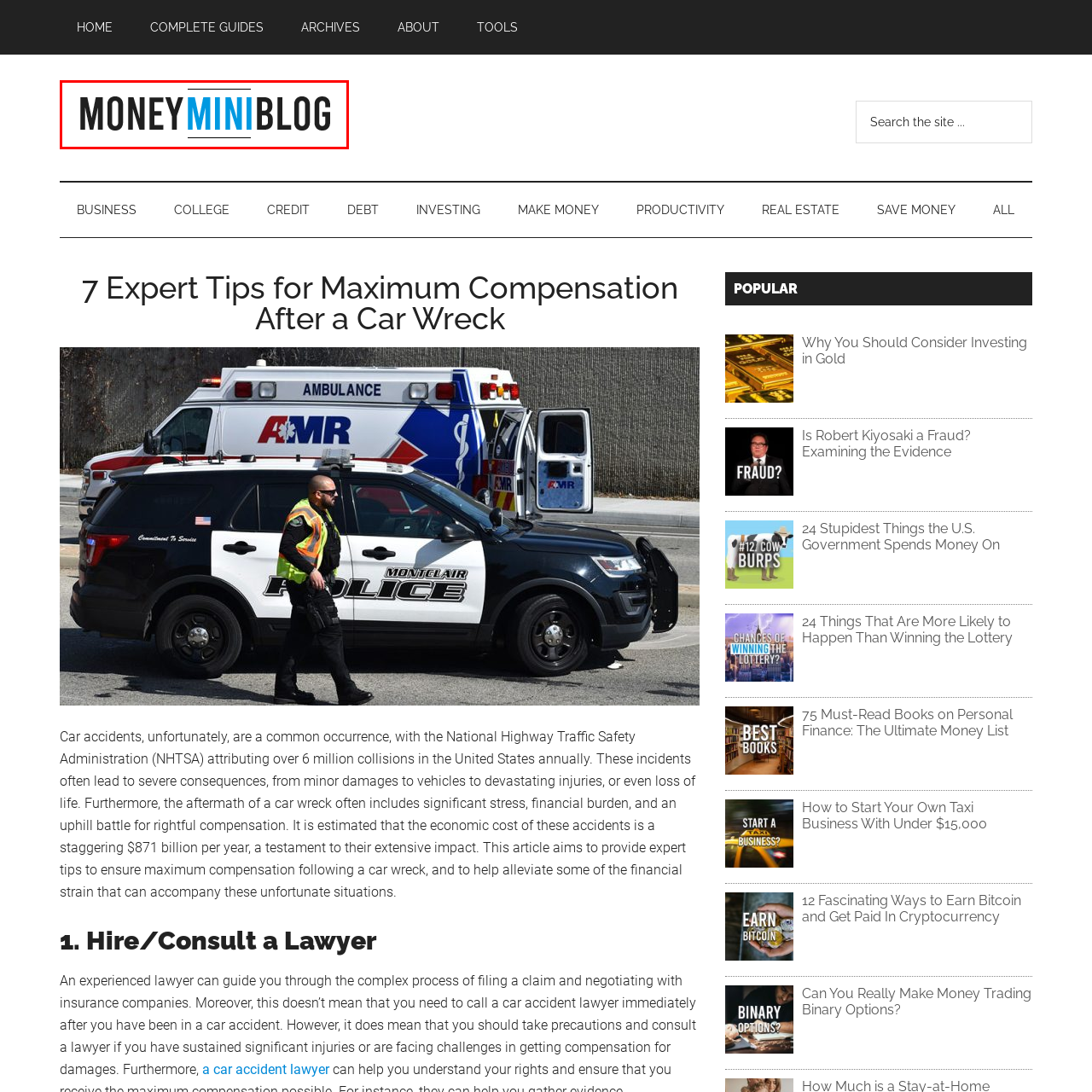What is the focus of the website MoneyMiniBlog?
Carefully examine the image within the red bounding box and provide a comprehensive answer based on what you observe.

The logo and branding of MoneyMiniBlog reflect the site's mission to provide short, straightforward, and practical financial guidance for a wide audience, which implies that the focus of the website is on financial advice.